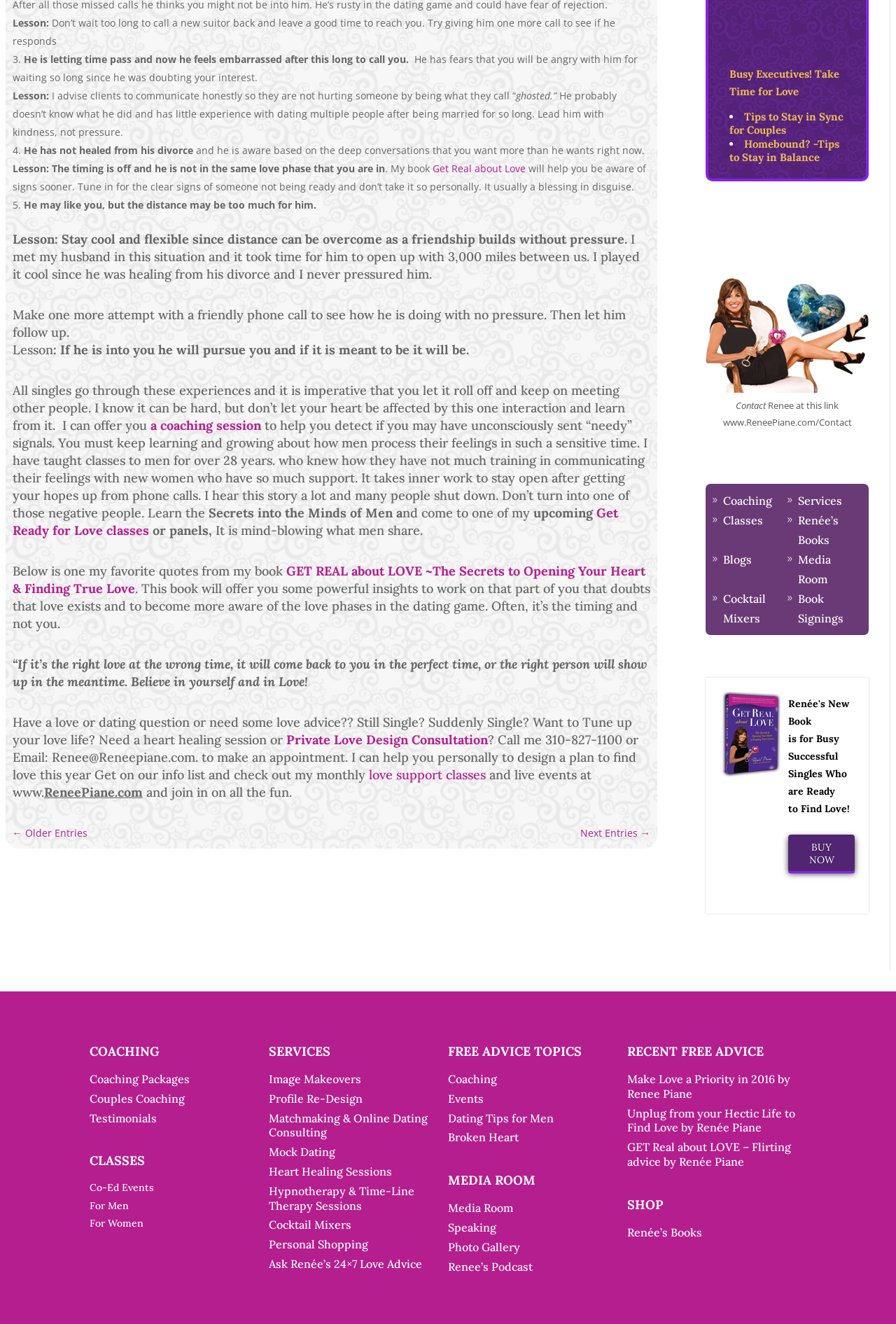Please identify the bounding box coordinates of the element's region that needs to be clicked to fulfill the following instruction: "Click the 'Get Real about Love' link". The bounding box coordinates should consist of four float numbers between 0 and 1, i.e., [left, top, right, bottom].

[0.482, 0.122, 0.586, 0.132]